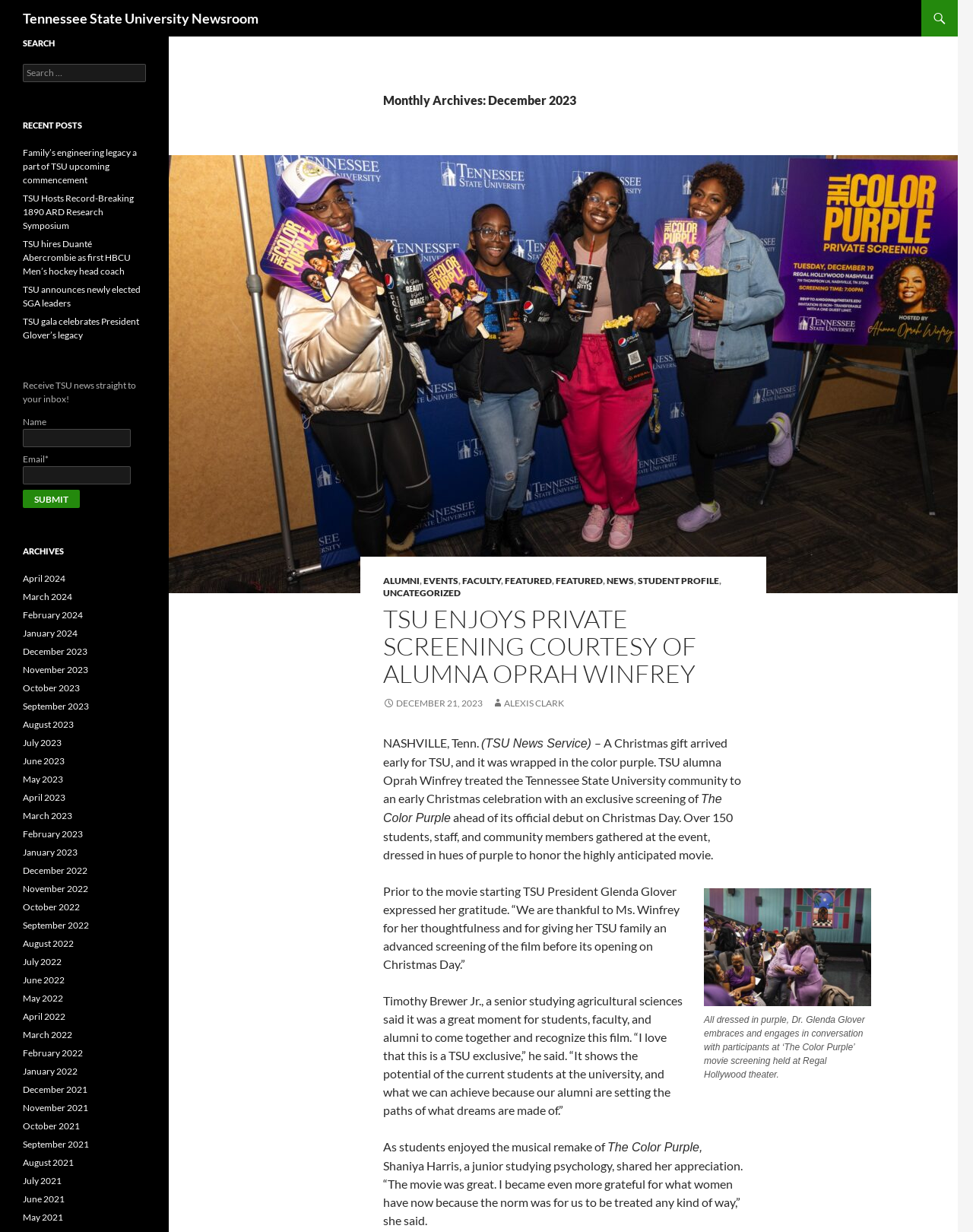Please find and report the bounding box coordinates of the element to click in order to perform the following action: "Read recent post about TSU engineering legacy". The coordinates should be expressed as four float numbers between 0 and 1, in the format [left, top, right, bottom].

[0.023, 0.119, 0.141, 0.151]